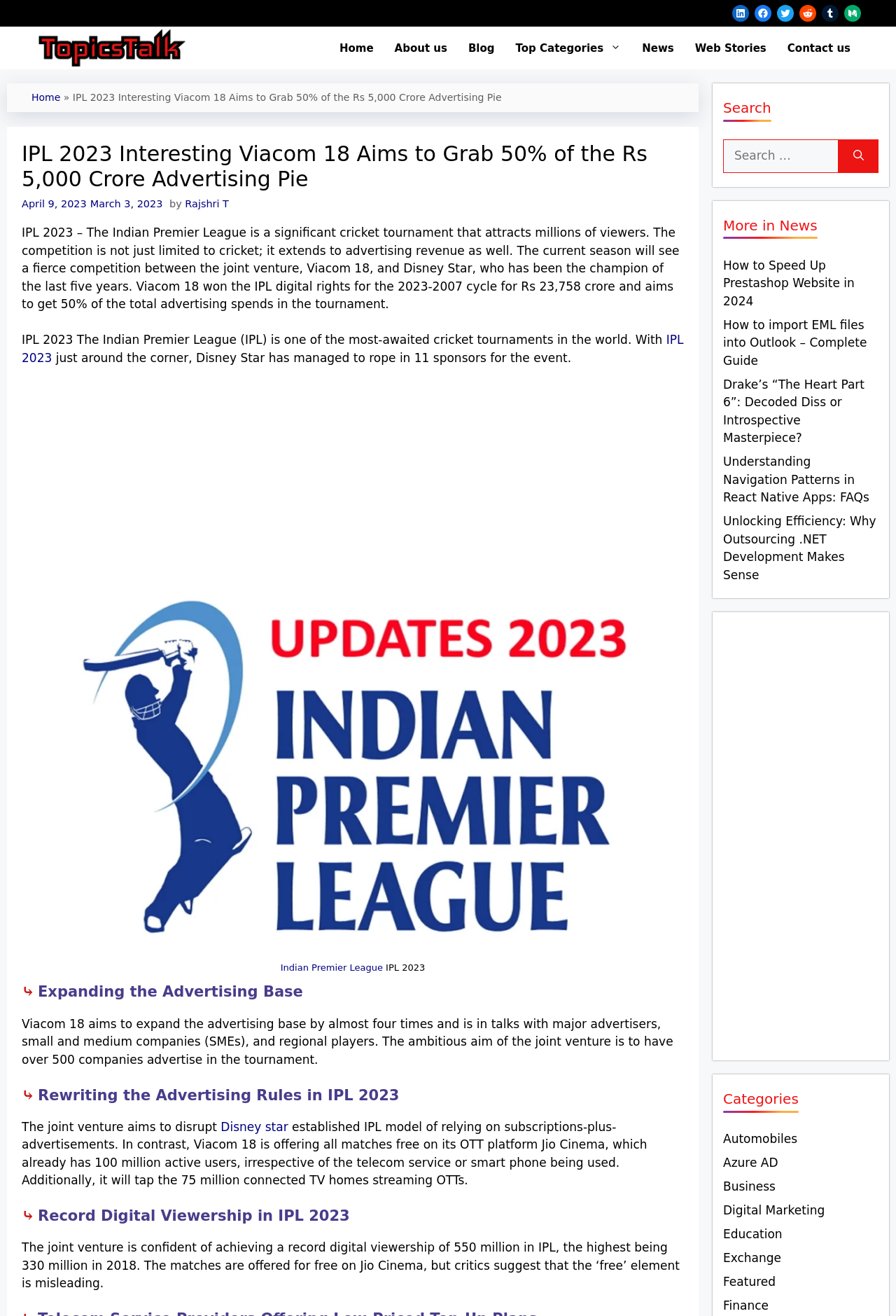Identify the bounding box for the described UI element. Provide the coordinates in (top-left x, top-left y, bottom-right x, bottom-right y) format with values ranging from 0 to 1: aria-label="Advertisement" name="aswift_1" title="Advertisement"

[0.024, 0.292, 0.763, 0.441]